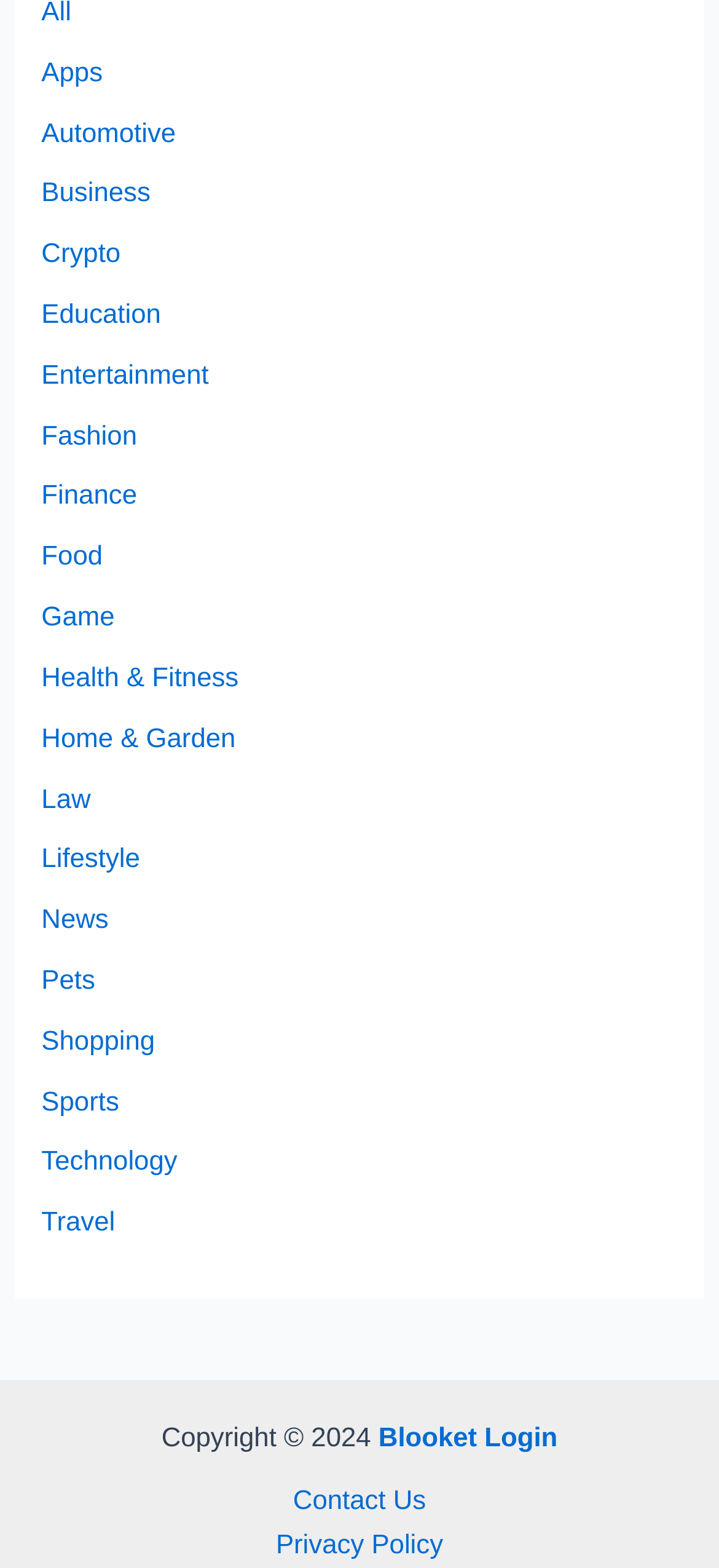Determine the bounding box coordinates for the clickable element to execute this instruction: "Go to the Education page". Provide the coordinates as four float numbers between 0 and 1, i.e., [left, top, right, bottom].

[0.058, 0.192, 0.224, 0.211]